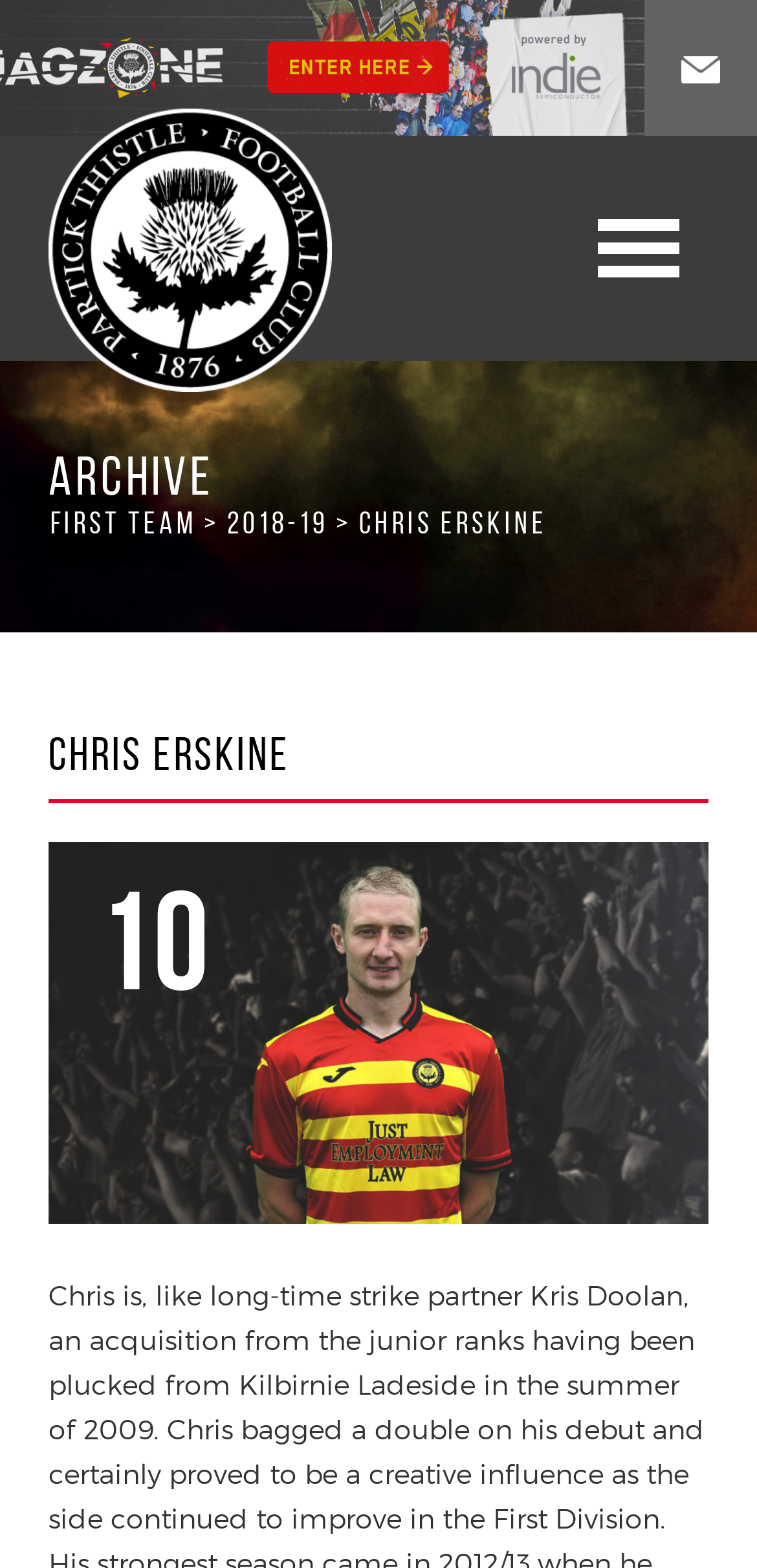What is the season of Chris Erskine's profile?
Based on the screenshot, respond with a single word or phrase.

2018-19